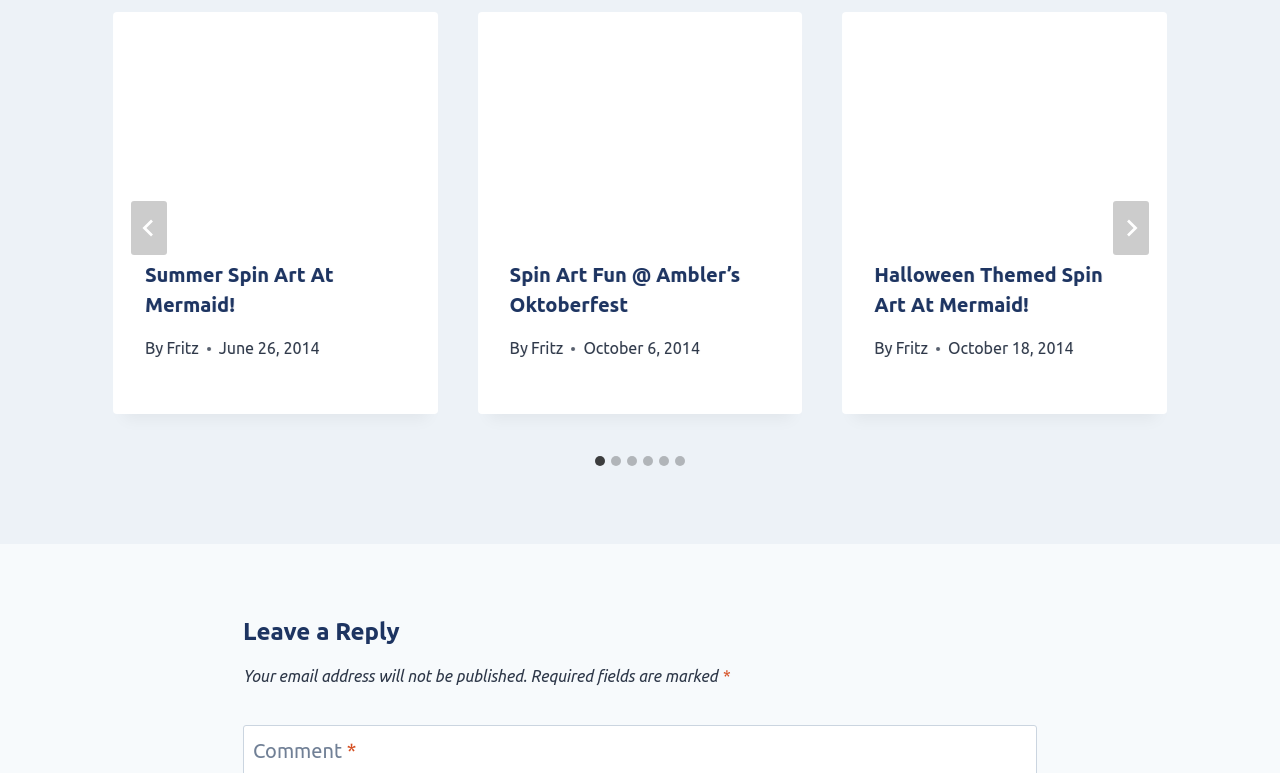Please give a short response to the question using one word or a phrase:
Who is the author of the post on the first slide?

Fritz